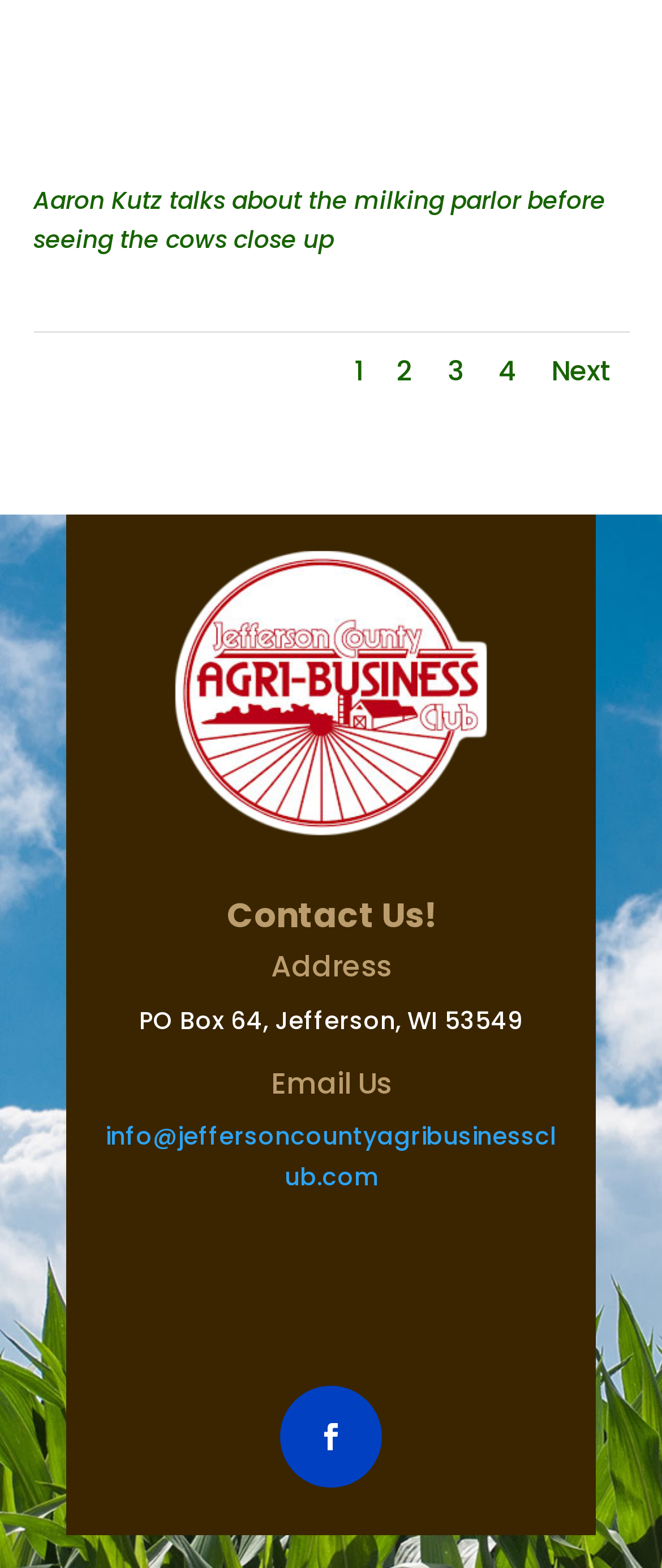Please identify the bounding box coordinates of the area that needs to be clicked to follow this instruction: "Go to the next page".

[0.832, 0.224, 0.924, 0.249]